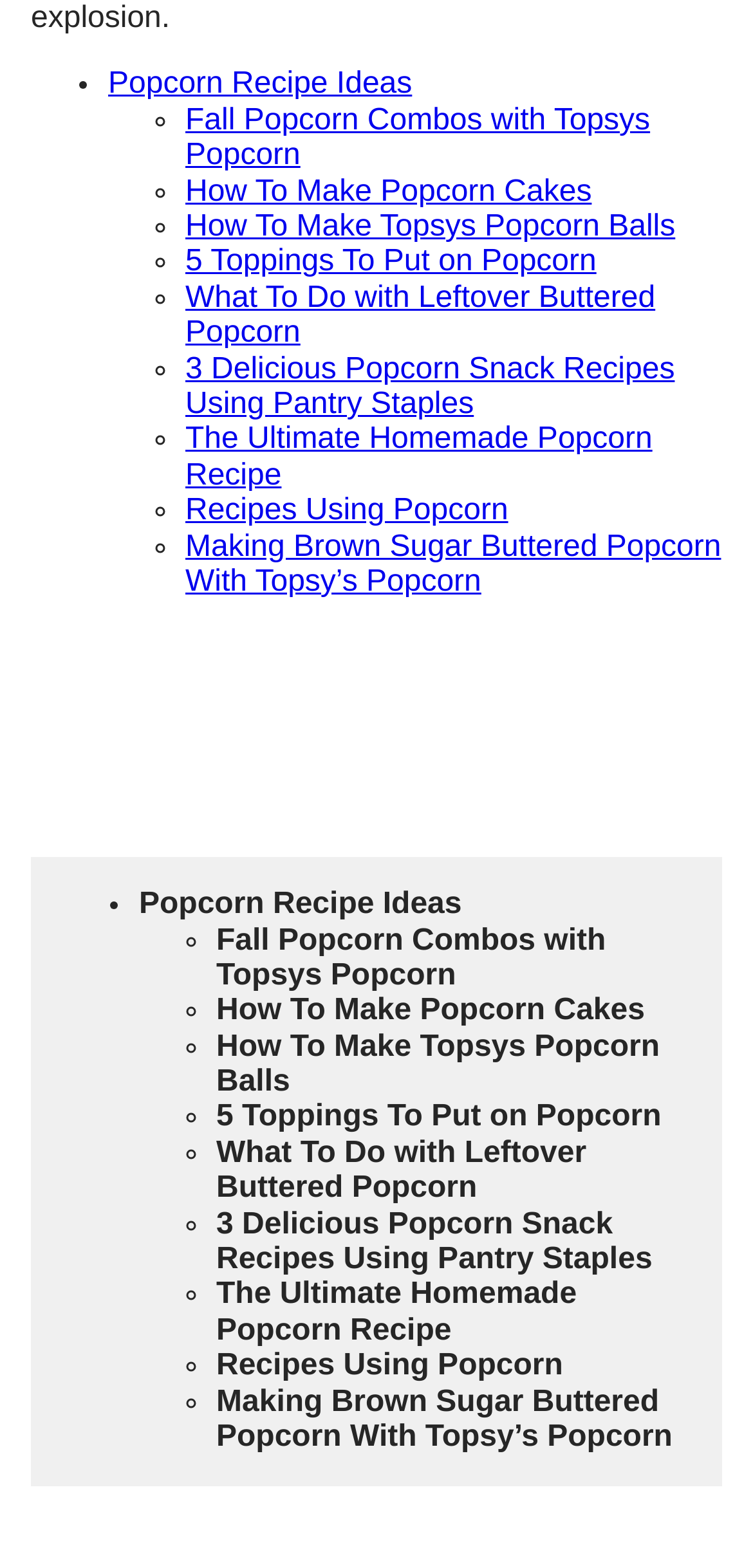For the following element description, predict the bounding box coordinates in the format (top-left x, top-left y, bottom-right x, bottom-right y). All values should be floating point numbers between 0 and 1. Description: Popcorn Recipe Ideas

[0.185, 0.566, 0.613, 0.587]